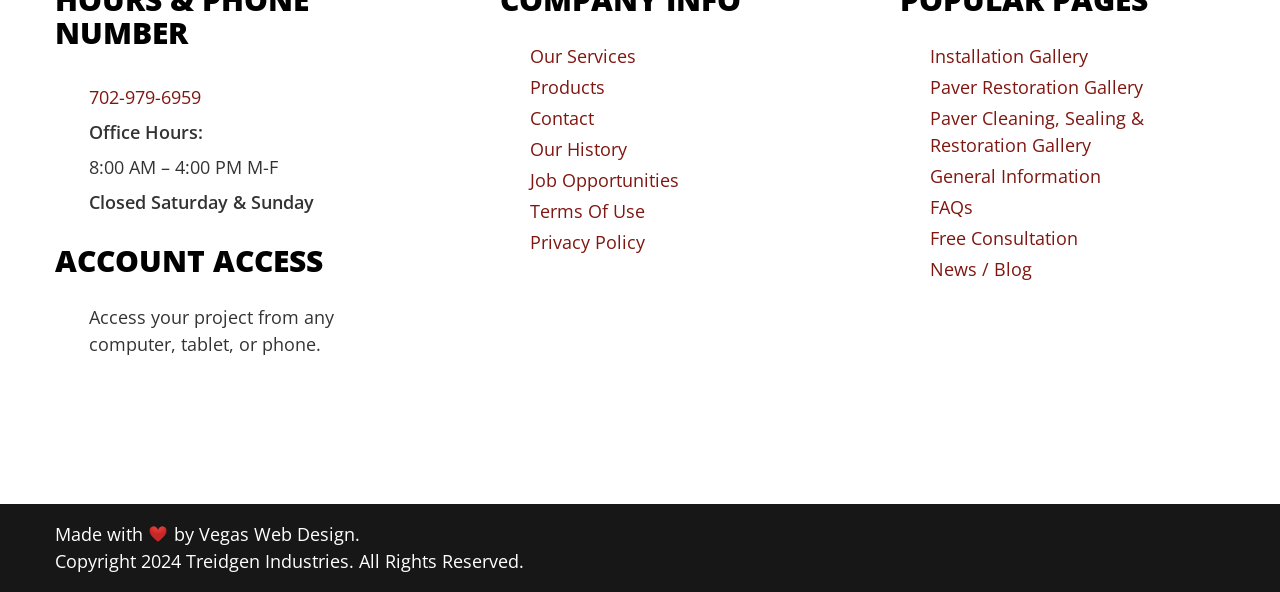Find the bounding box coordinates of the element to click in order to complete this instruction: "Click 'Our Services'". The bounding box coordinates must be four float numbers between 0 and 1, denoted as [left, top, right, bottom].

[0.414, 0.074, 0.497, 0.115]